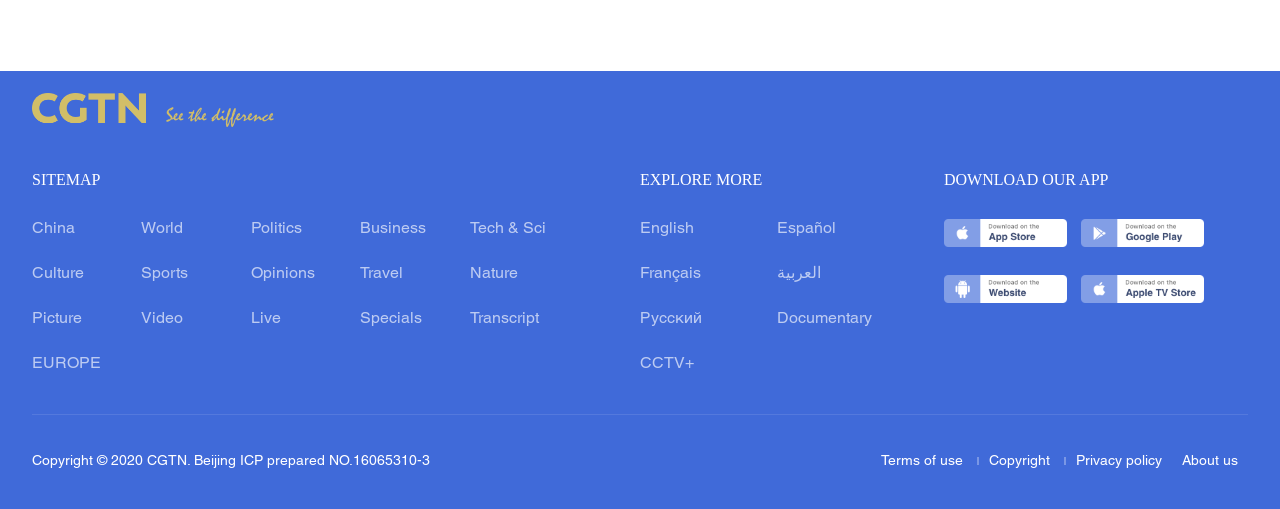Find the bounding box of the web element that fits this description: "Privacy policy".

[0.833, 0.893, 0.916, 0.919]